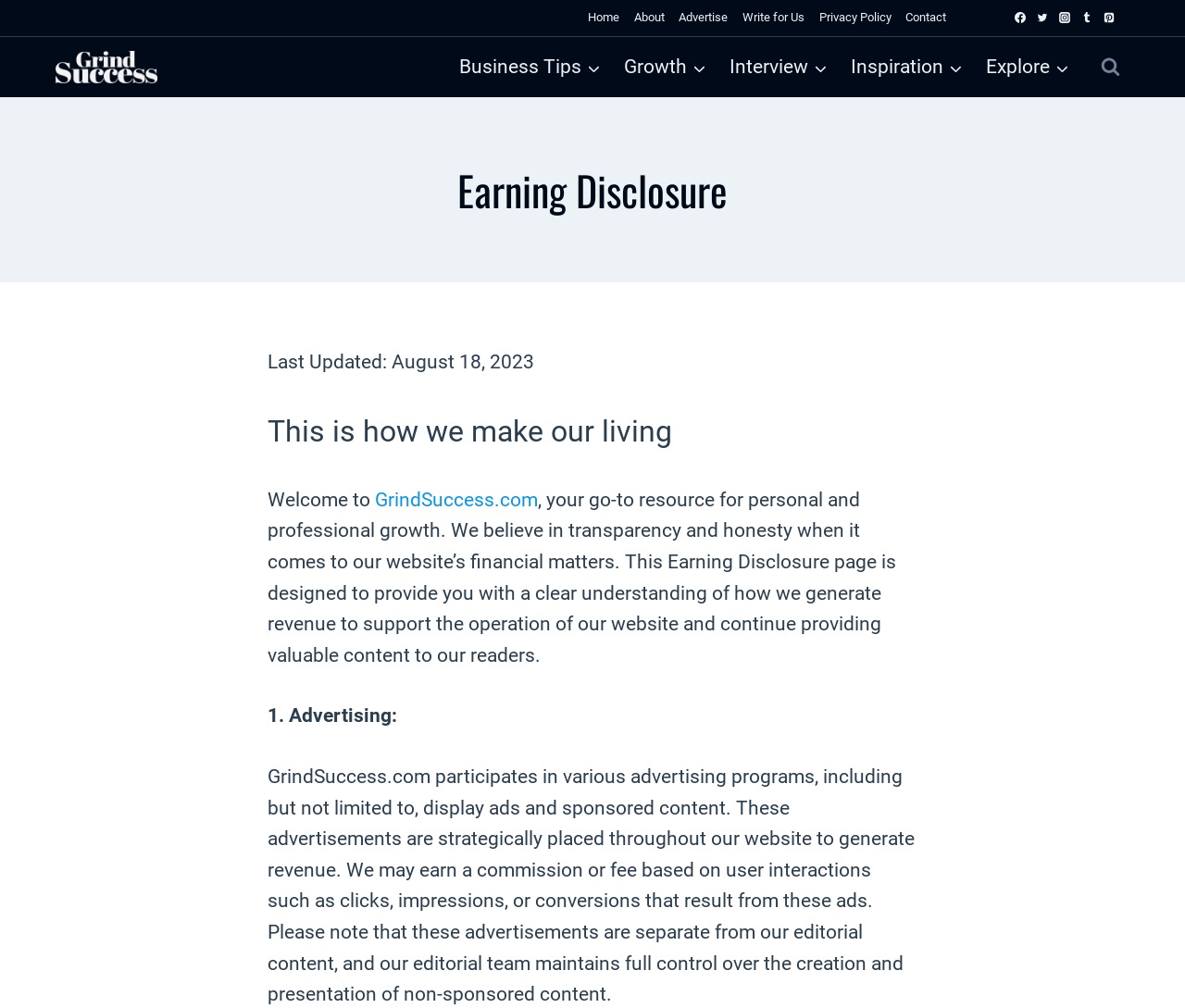Please find the bounding box for the UI component described as follows: "Privacy Policy".

[0.685, 0.0, 0.758, 0.036]